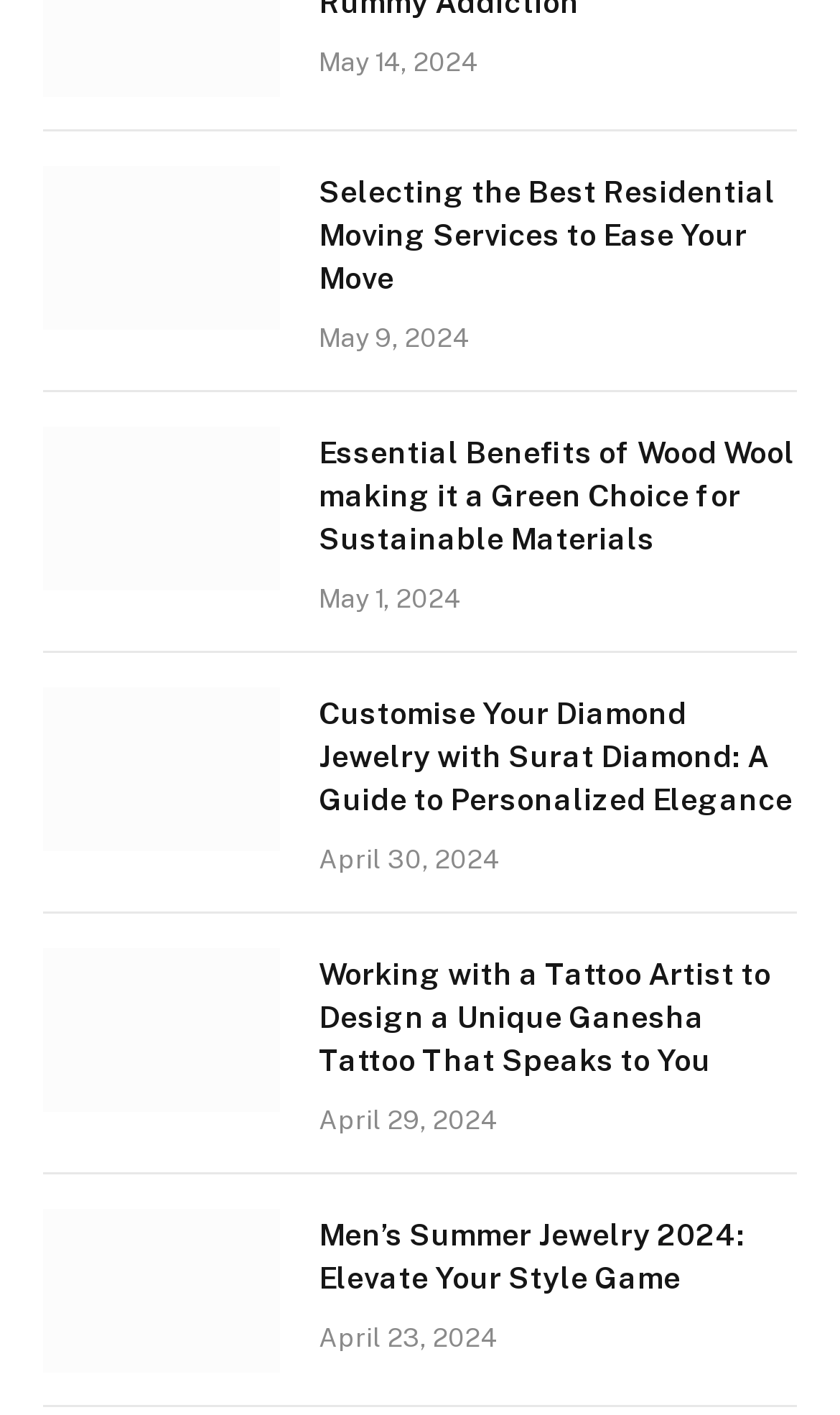How many links are in the third article?
Based on the image, give a concise answer in the form of a single word or short phrase.

2